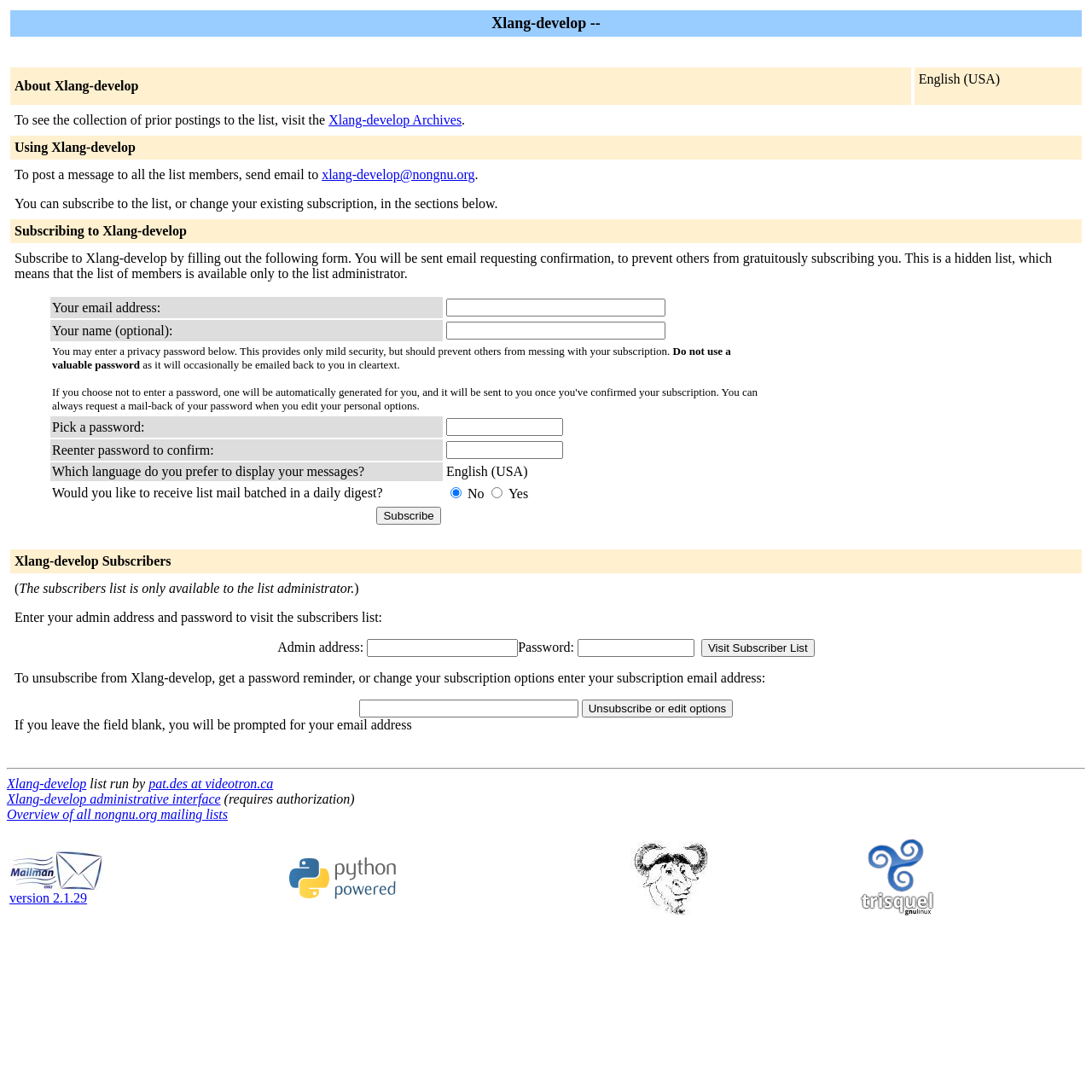Answer the question using only a single word or phrase: 
What is the version of Mailman used to deliver this mailing list?

2.1.29